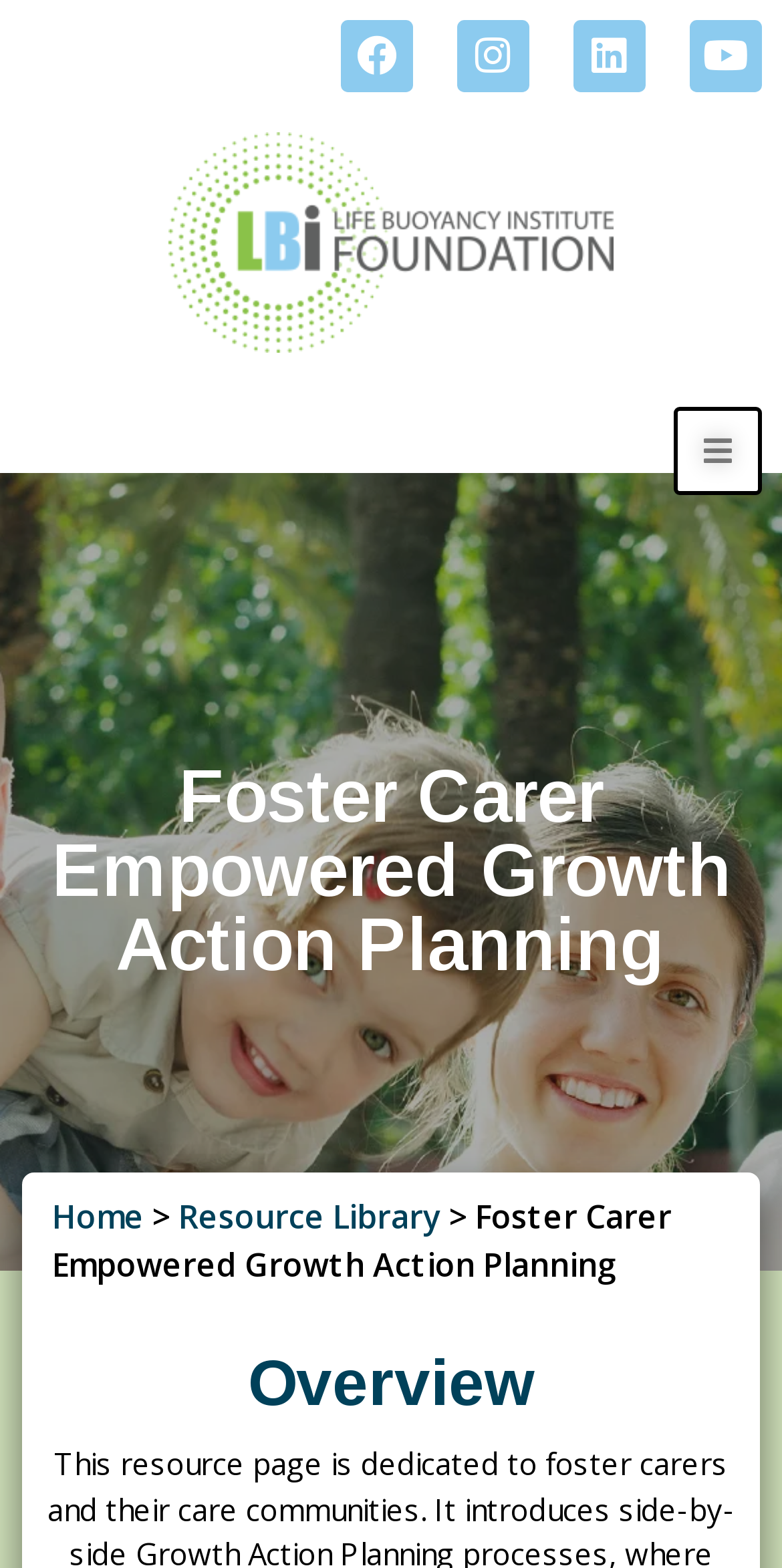Locate the UI element described as follows: "alt="cropped-Full_logo_full_colour.png" title="cropped-Full_logo_full_colour.png"". Return the bounding box coordinates as four float numbers between 0 and 1 in the order [left, top, right, bottom].

[0.115, 0.084, 0.885, 0.224]